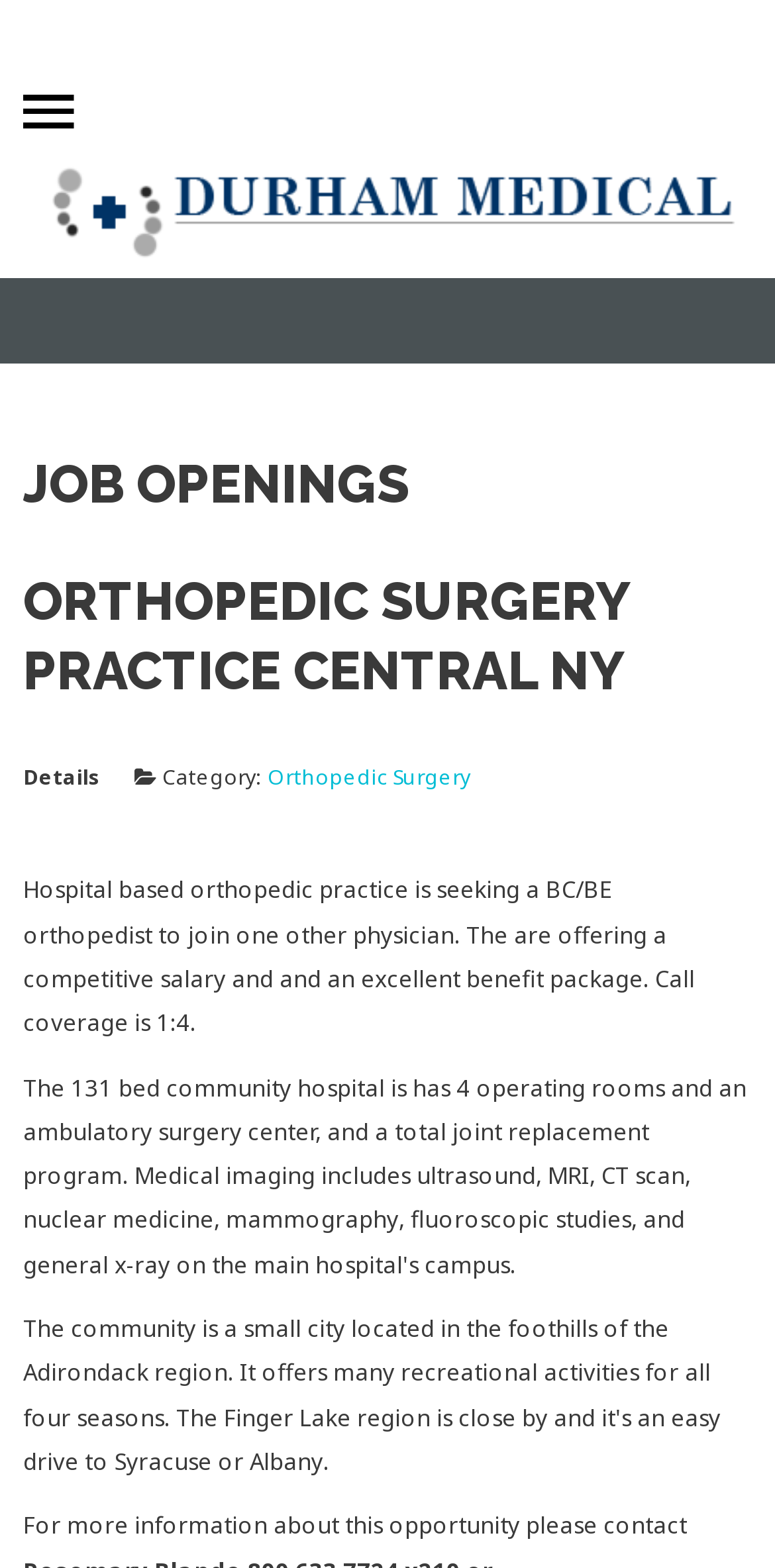What is the benefit package offered by the employer?
Based on the image content, provide your answer in one word or a short phrase.

Excellent